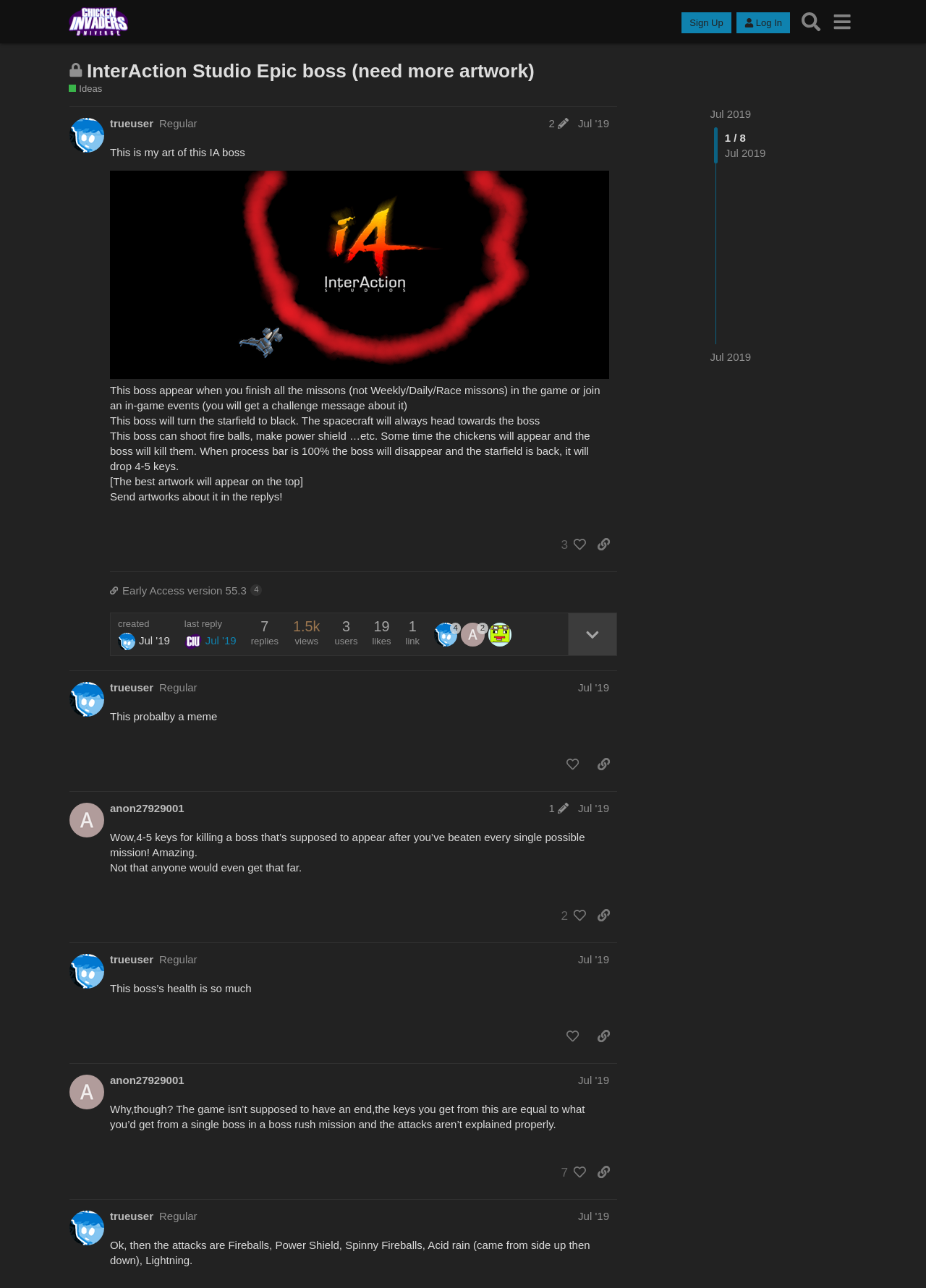Identify the bounding box for the UI element that is described as follows: "title="expand topic details"".

[0.613, 0.476, 0.666, 0.509]